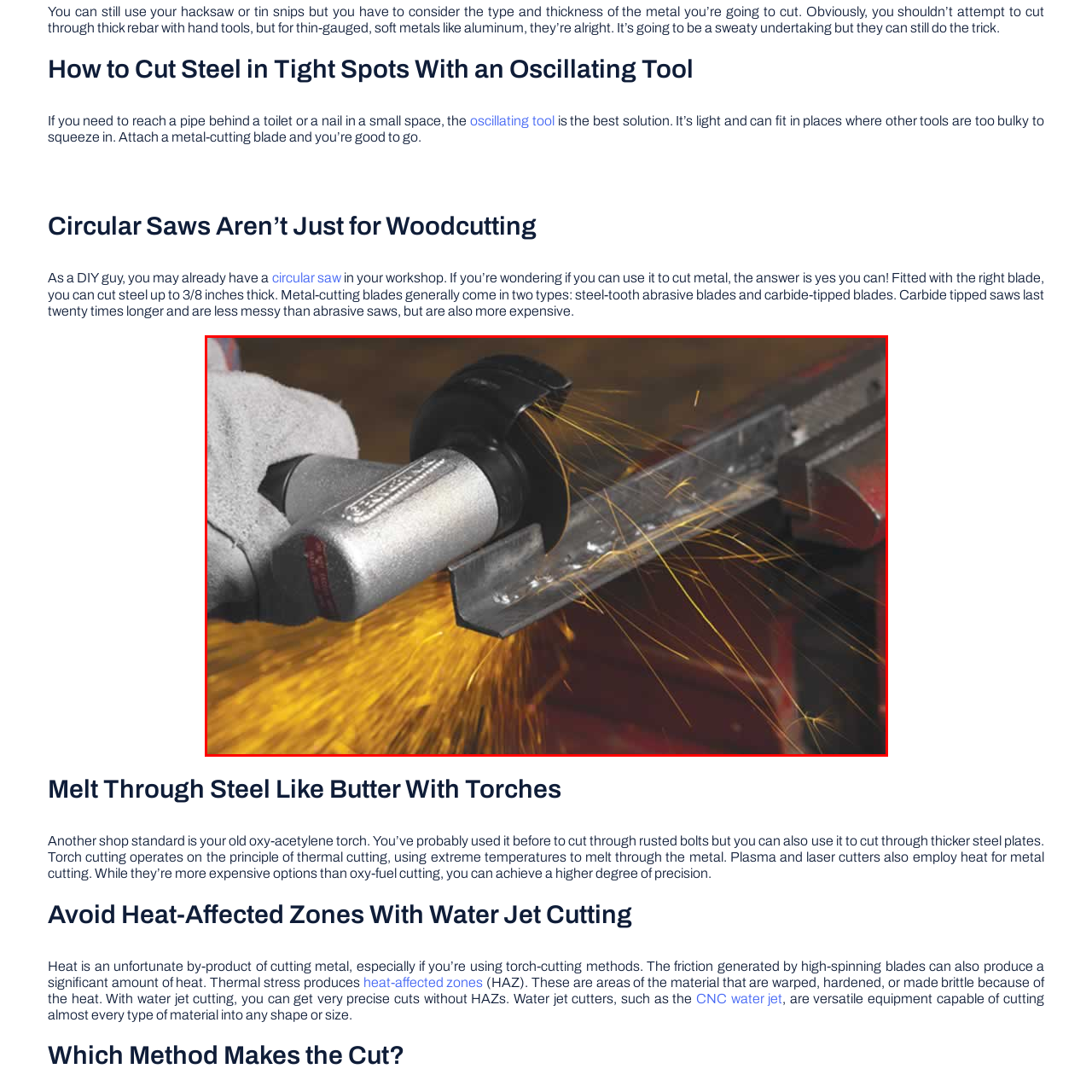Direct your attention to the image within the red boundary, What type of projects is the tool suitable for?
 Respond with a single word or phrase.

DIY projects